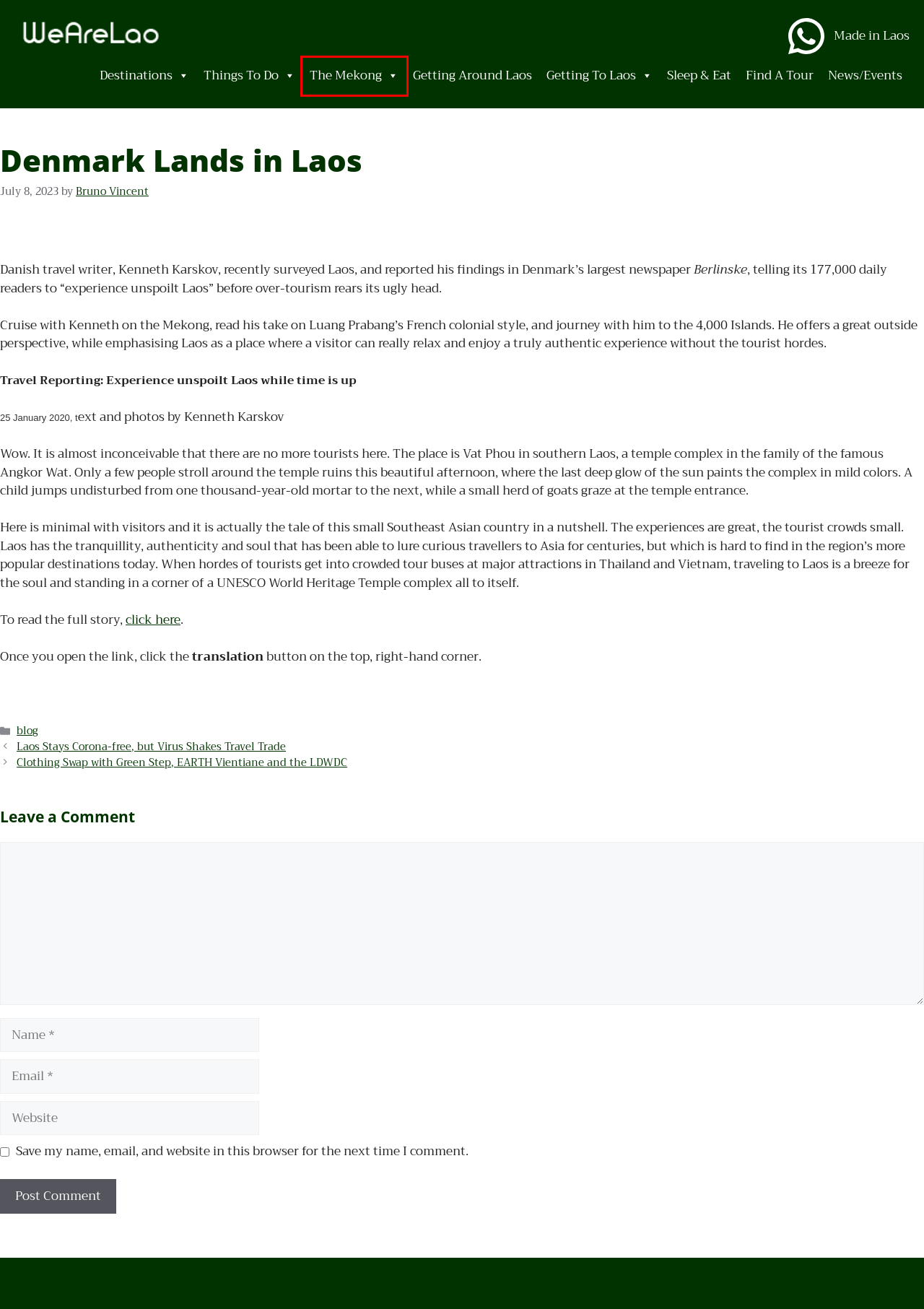You have received a screenshot of a webpage with a red bounding box indicating a UI element. Please determine the most fitting webpage description that matches the new webpage after clicking on the indicated element. The choices are:
A. Things To Do In Laos – Wearelao.com
B. Destinations – Wearelao.com
C. Getting To Laos – Wearelao.com
D. Bruno Vincent – Wearelao.com
E. Discover Mekong – Wearelao.com
F. Wearelao.com
G. blog – Wearelao.com
H. Made in Laos – Wearelao.com

E